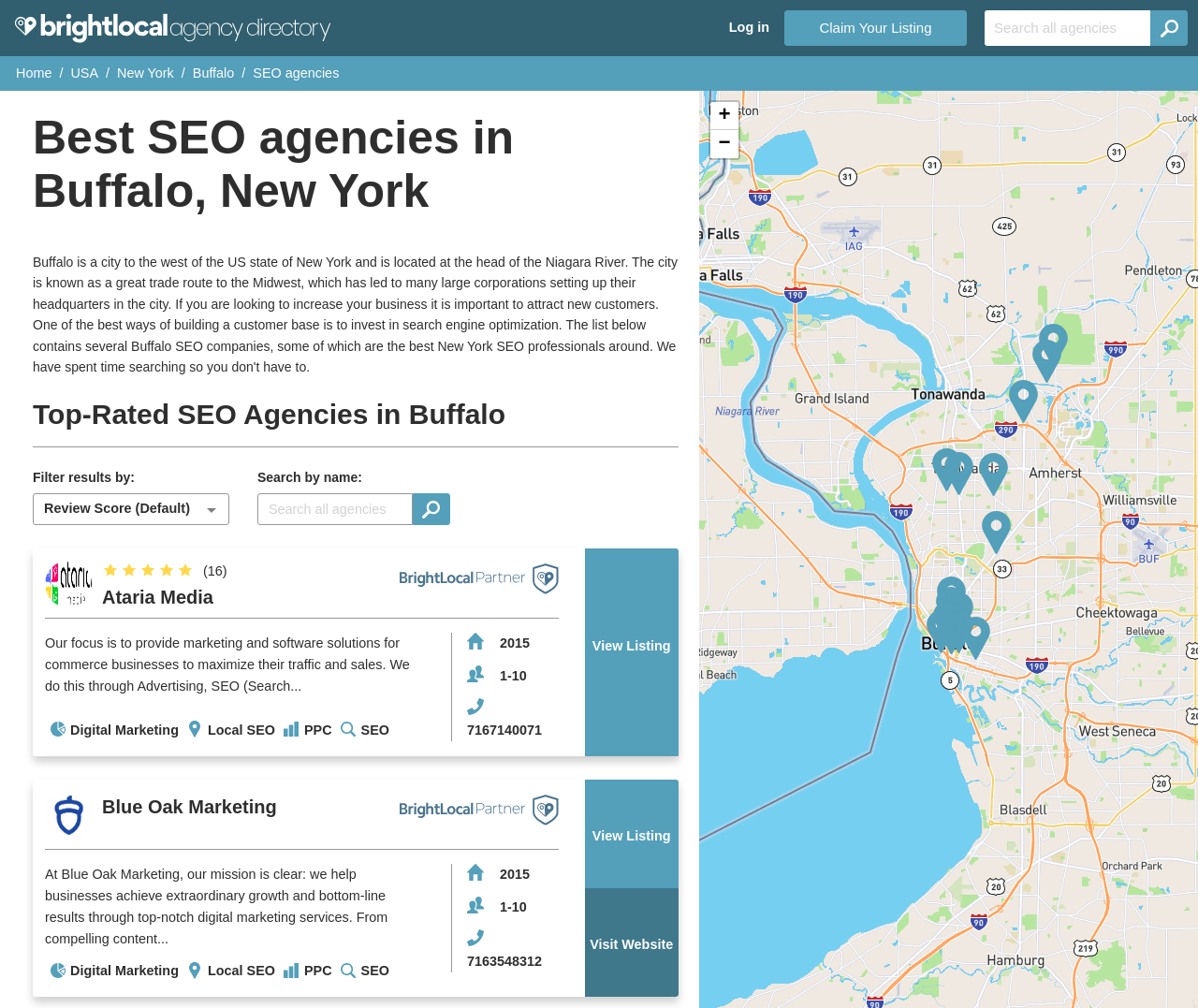Identify the headline of the webpage and generate its text content.

Best SEO agencies in Buffalo, New York